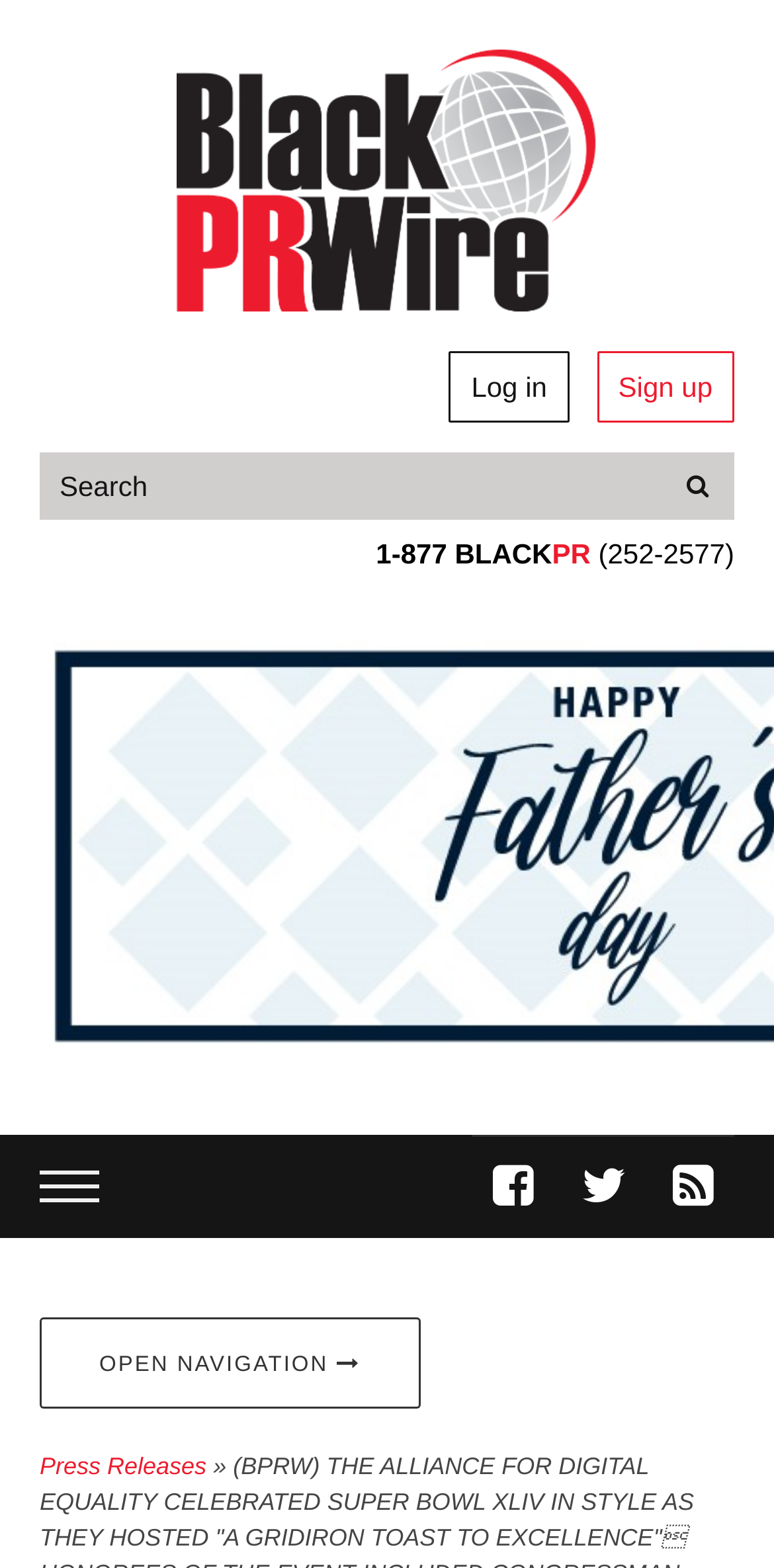What is the phone number displayed on the webpage?
Please use the visual content to give a single word or phrase answer.

1-877 BLACK (252-2577)